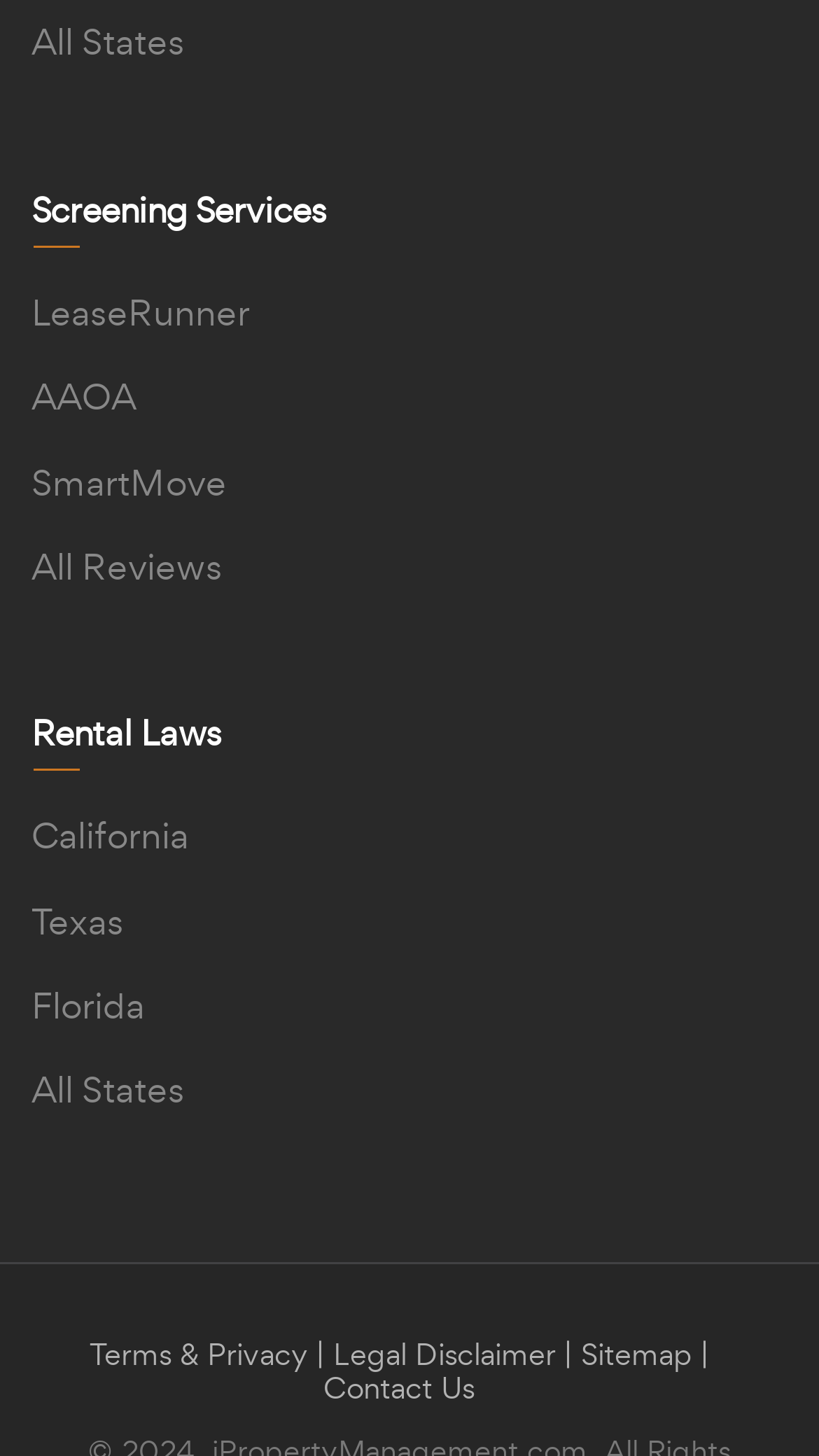Please find the bounding box coordinates of the element that needs to be clicked to perform the following instruction: "Go to LeaseRunner". The bounding box coordinates should be four float numbers between 0 and 1, represented as [left, top, right, bottom].

[0.038, 0.199, 0.305, 0.231]